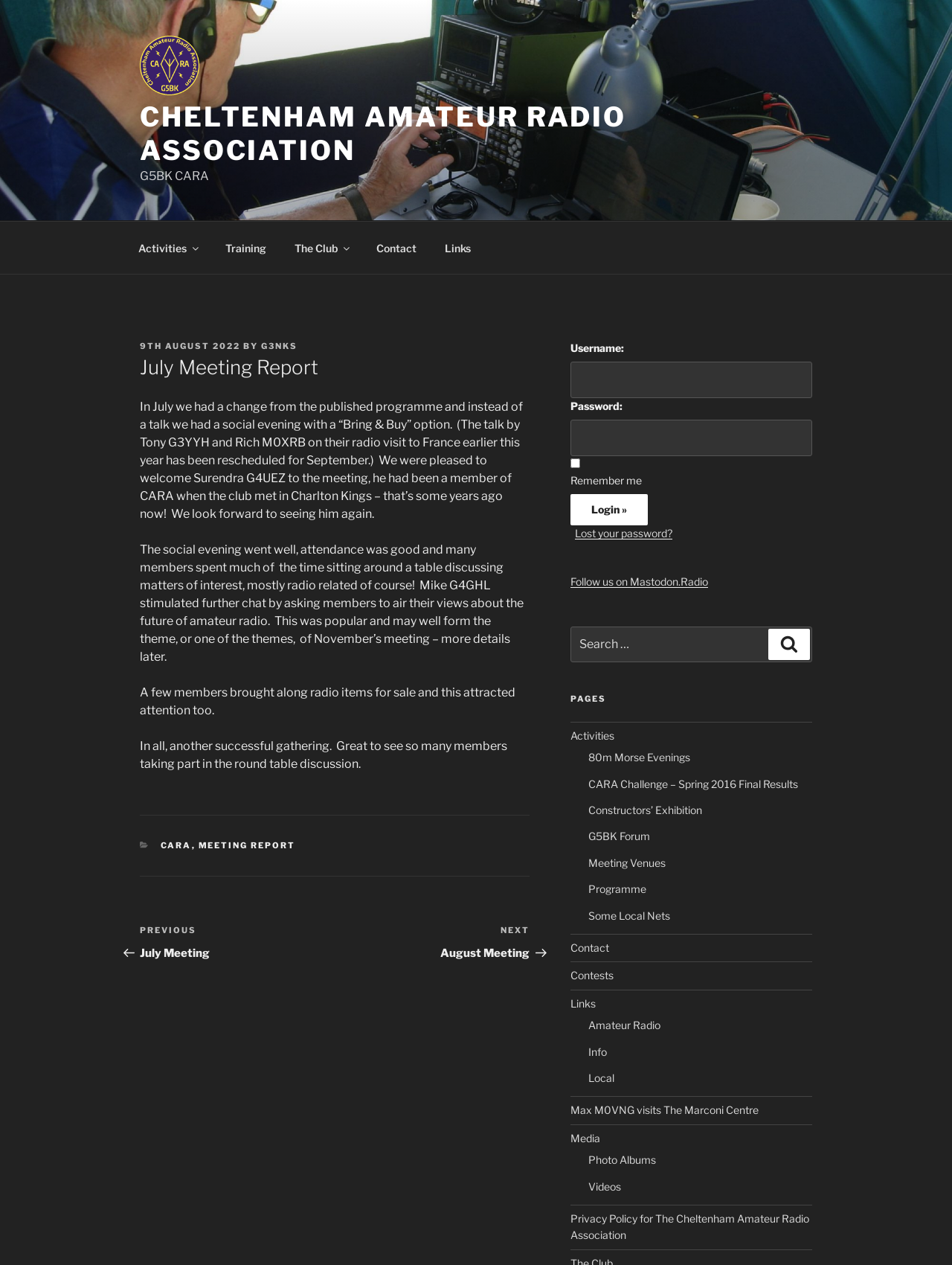Utilize the details in the image to thoroughly answer the following question: What is the name of the amateur radio association?

The name of the amateur radio association can be found in the top-left corner of the webpage, where it is written as 'Cheltenham Amateur Radio Association' in the link and image elements.